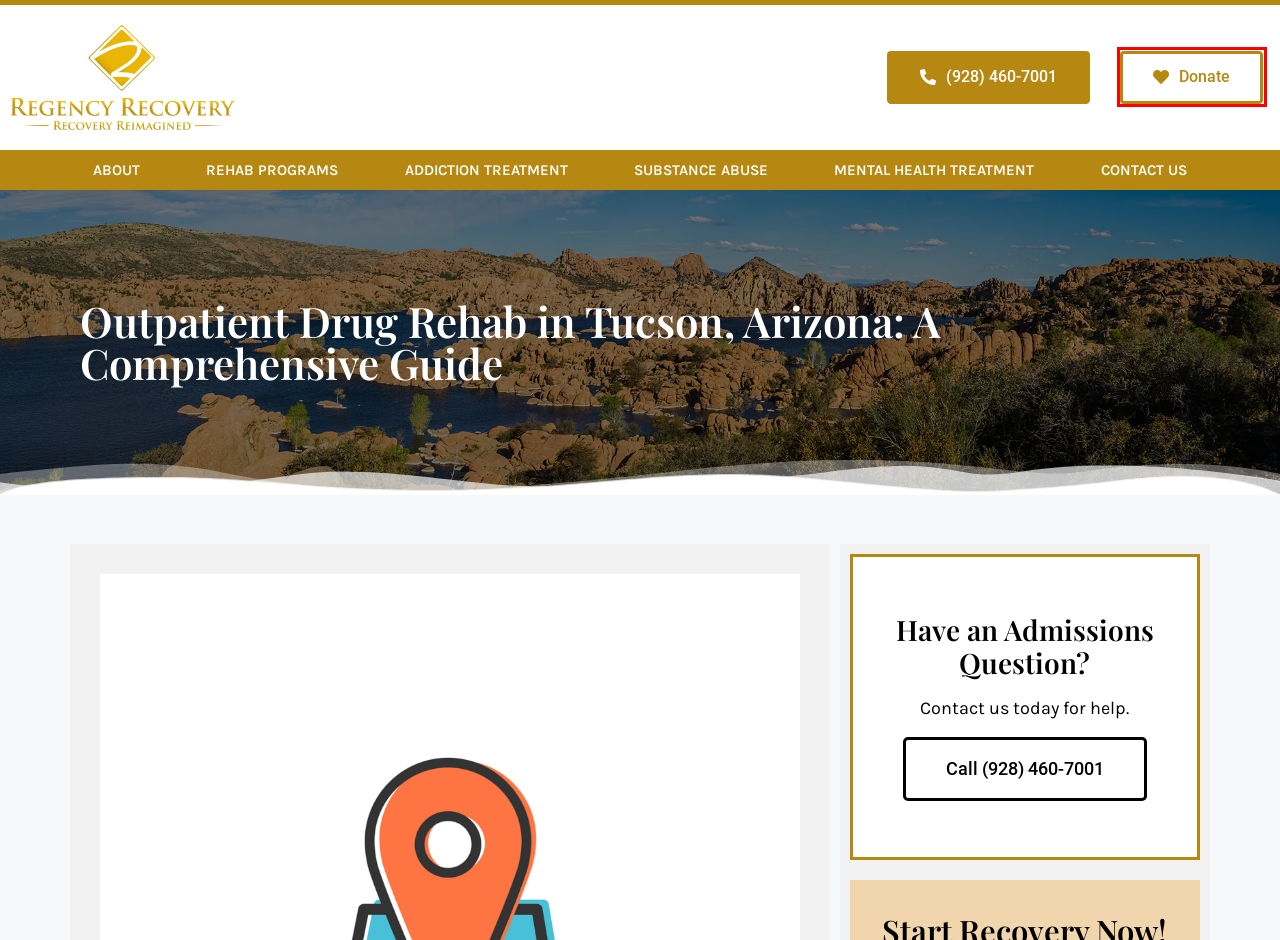Examine the screenshot of a webpage with a red rectangle bounding box. Select the most accurate webpage description that matches the new webpage after clicking the element within the bounding box. Here are the candidates:
A. Addiction Treatment Programs | Regency Recovery
B. Mental Health Treatment Centers | Mental Health Rehab | Regency Recovery
C. Contact Us | Drug Addiction Treatment Centre USA | Regency Recovery
D. Prescott Detox AZ | Arizona Detox Center Prescott | Regency Recovery
E. Substance Abuse Addiction | Alcohol & Drug Treatment |Regency Recovery
F. Donate | Regency Recovery
G. Home City of Tucson
H. Rehab Programs | Arizona Rehabilitation Programs | Regency Recovery

F